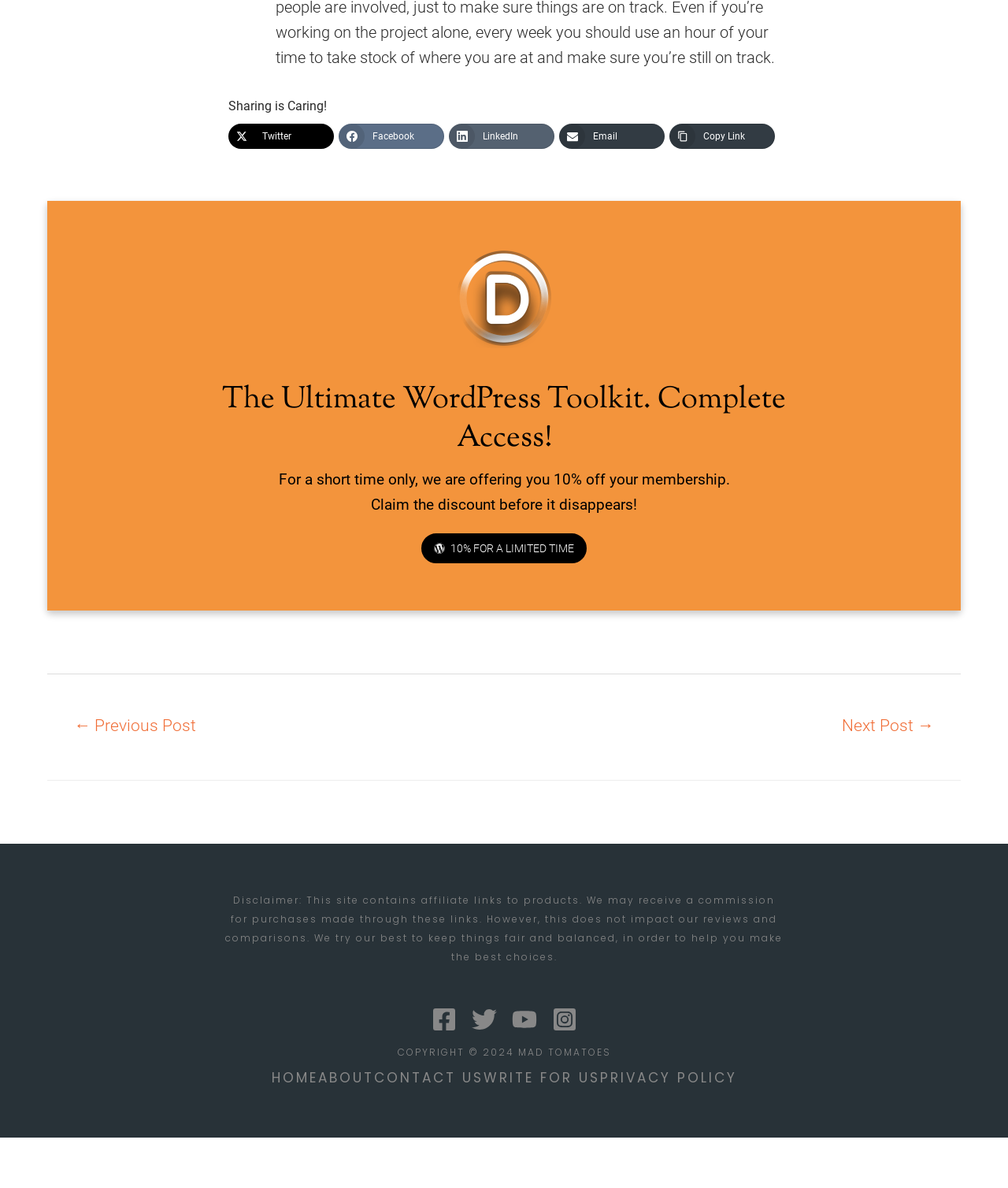Provide the bounding box coordinates for the area that should be clicked to complete the instruction: "Learn about Divi Visual Page Builder".

[0.453, 0.275, 0.547, 0.29]